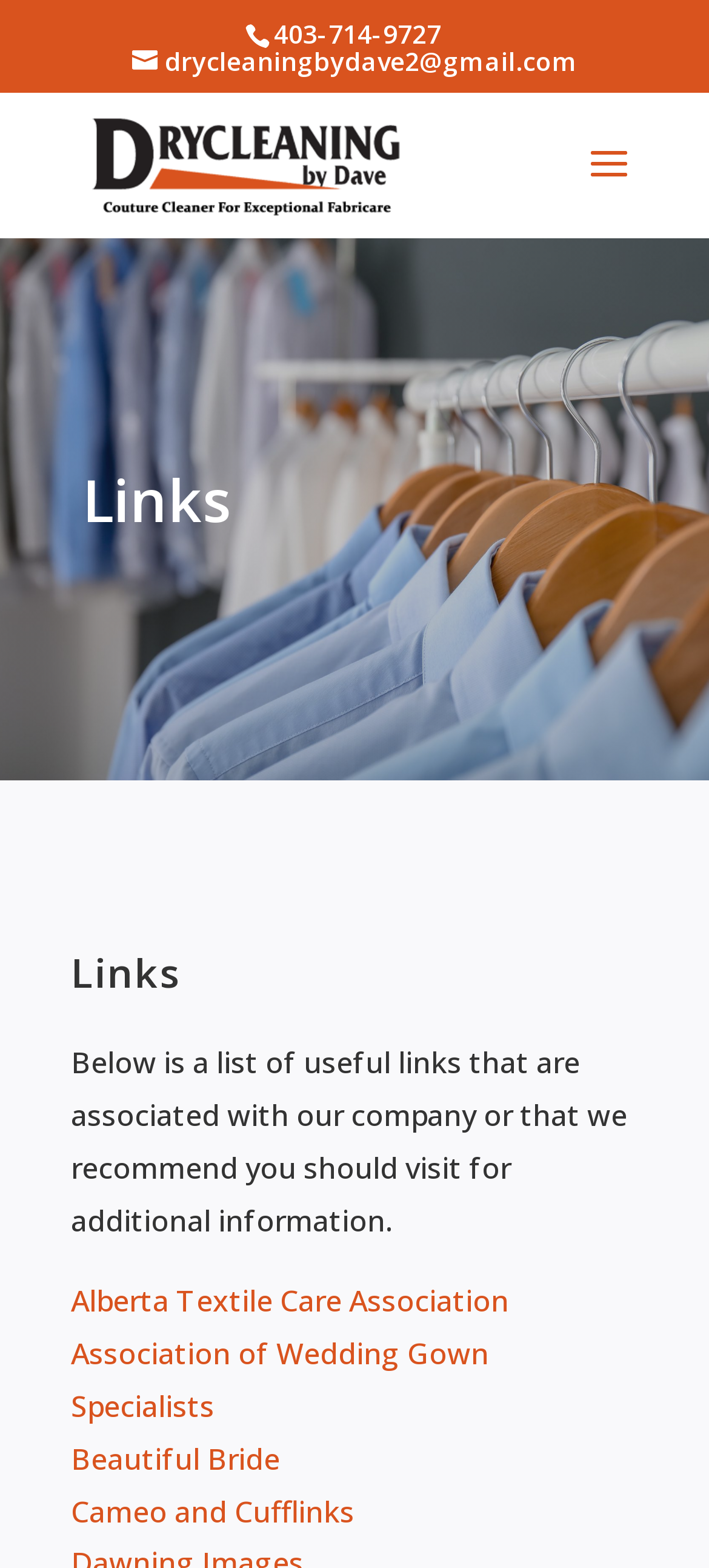What is the email address of Drycleaning by Dave?
Refer to the image and answer the question using a single word or phrase.

drycleaningbydave2@gmail.com